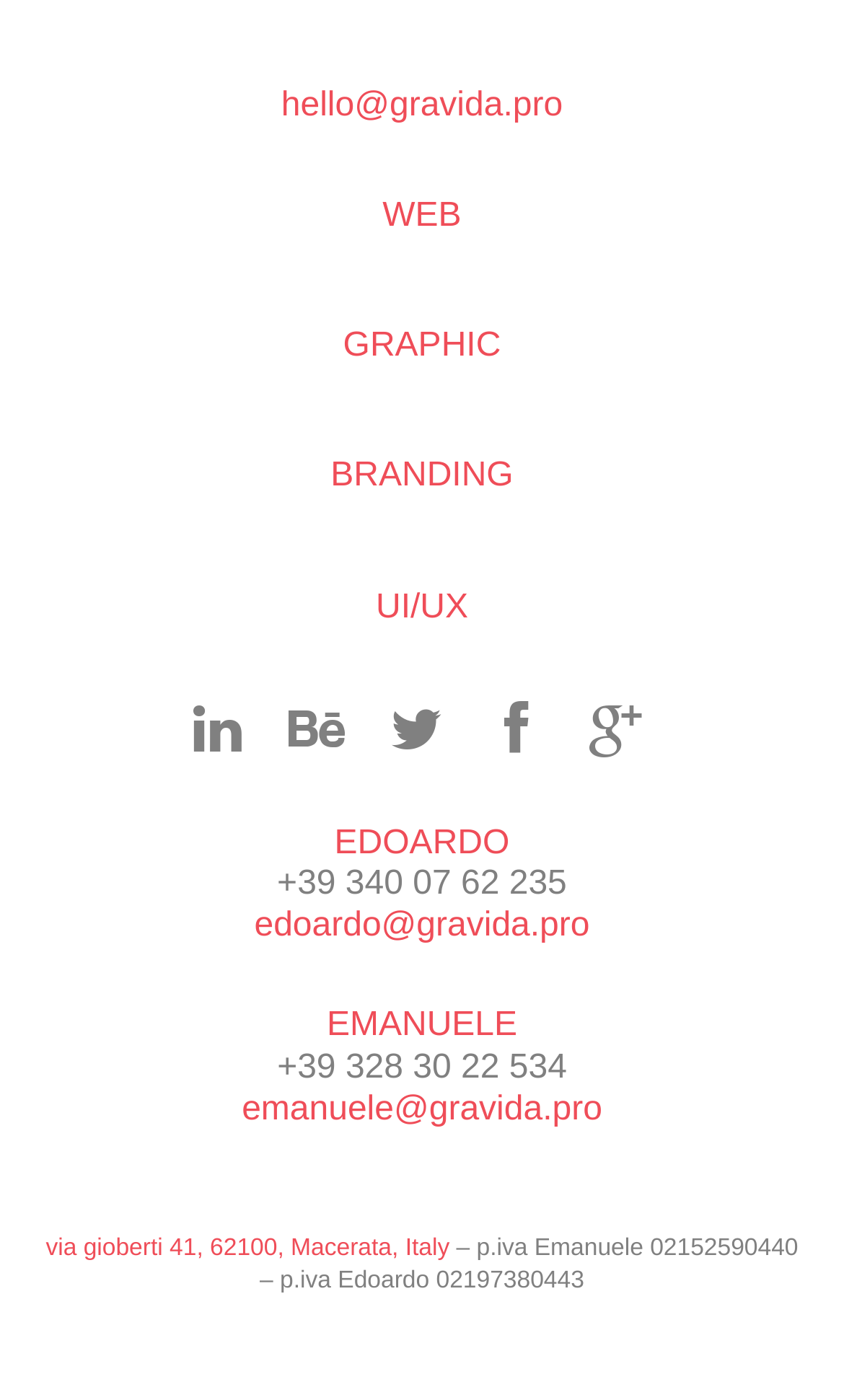Please determine the bounding box coordinates of the area that needs to be clicked to complete this task: 'Get the address of the office'. The coordinates must be four float numbers between 0 and 1, formatted as [left, top, right, bottom].

[0.054, 0.883, 0.533, 0.901]